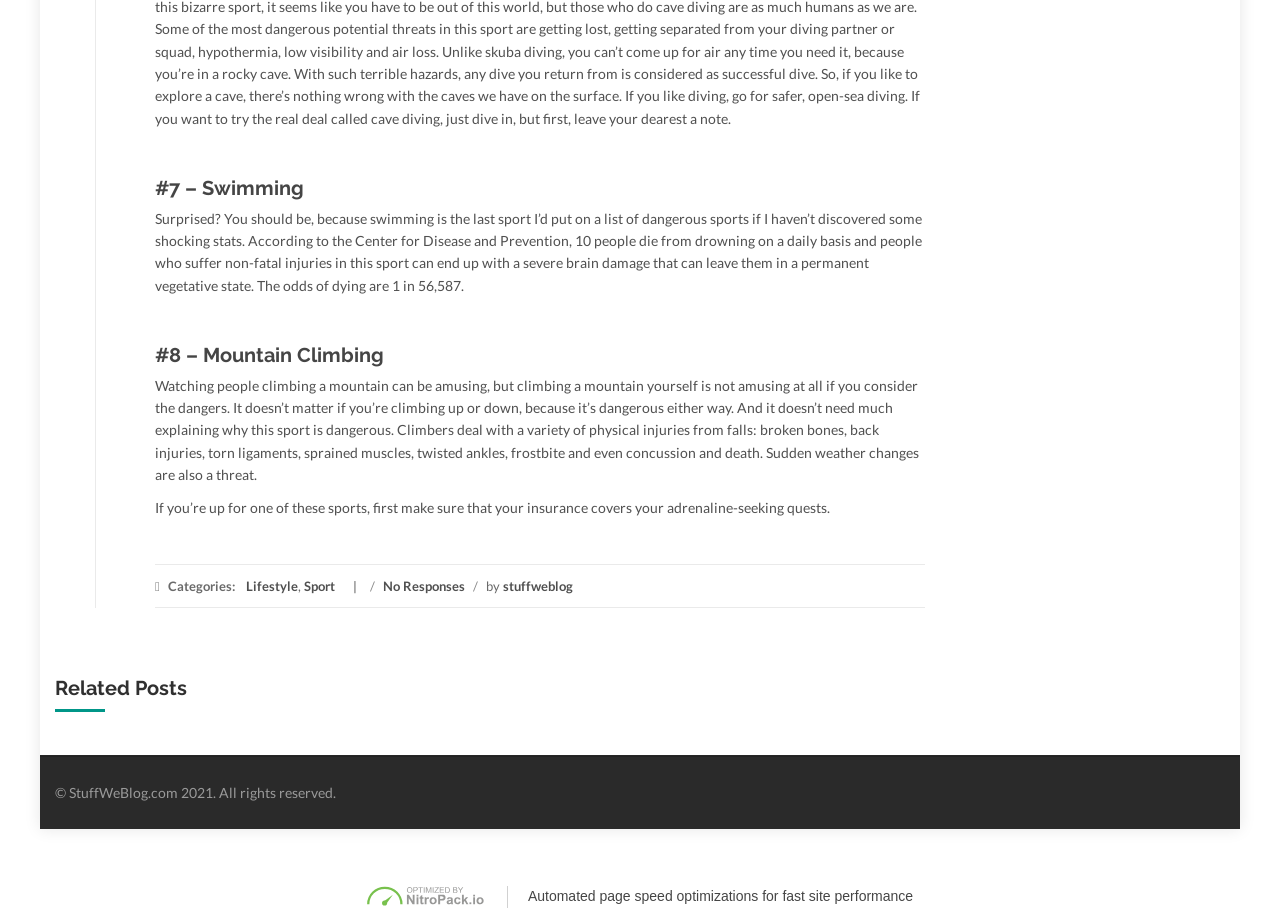Using the format (top-left x, top-left y, bottom-right x, bottom-right y), provide the bounding box coordinates for the described UI element. All values should be floating point numbers between 0 and 1: Lifestyle

[0.192, 0.632, 0.233, 0.65]